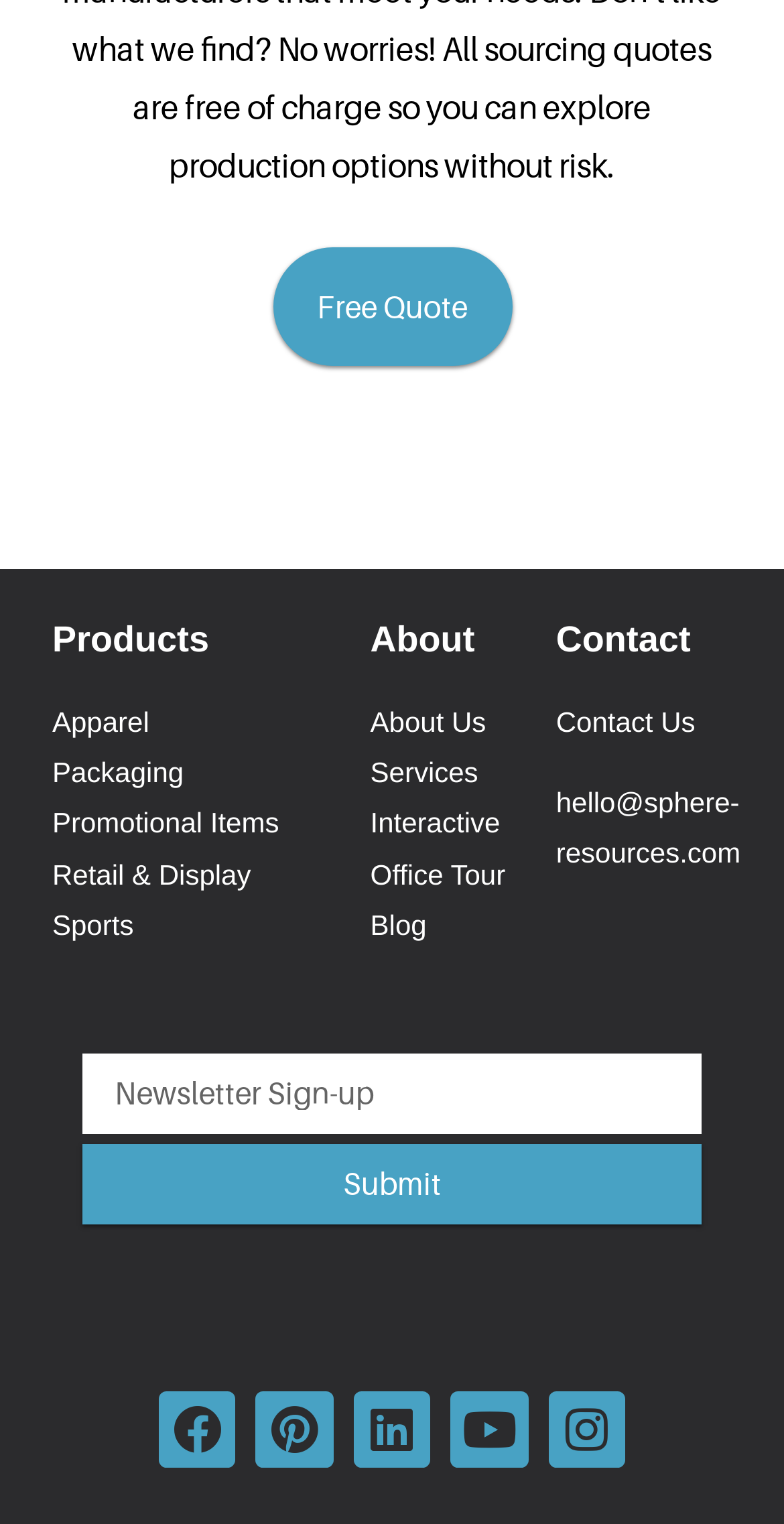Please specify the bounding box coordinates in the format (top-left x, top-left y, bottom-right x, bottom-right y), with all values as floating point numbers between 0 and 1. Identify the bounding box of the UI element described by: About Us

[0.472, 0.458, 0.696, 0.491]